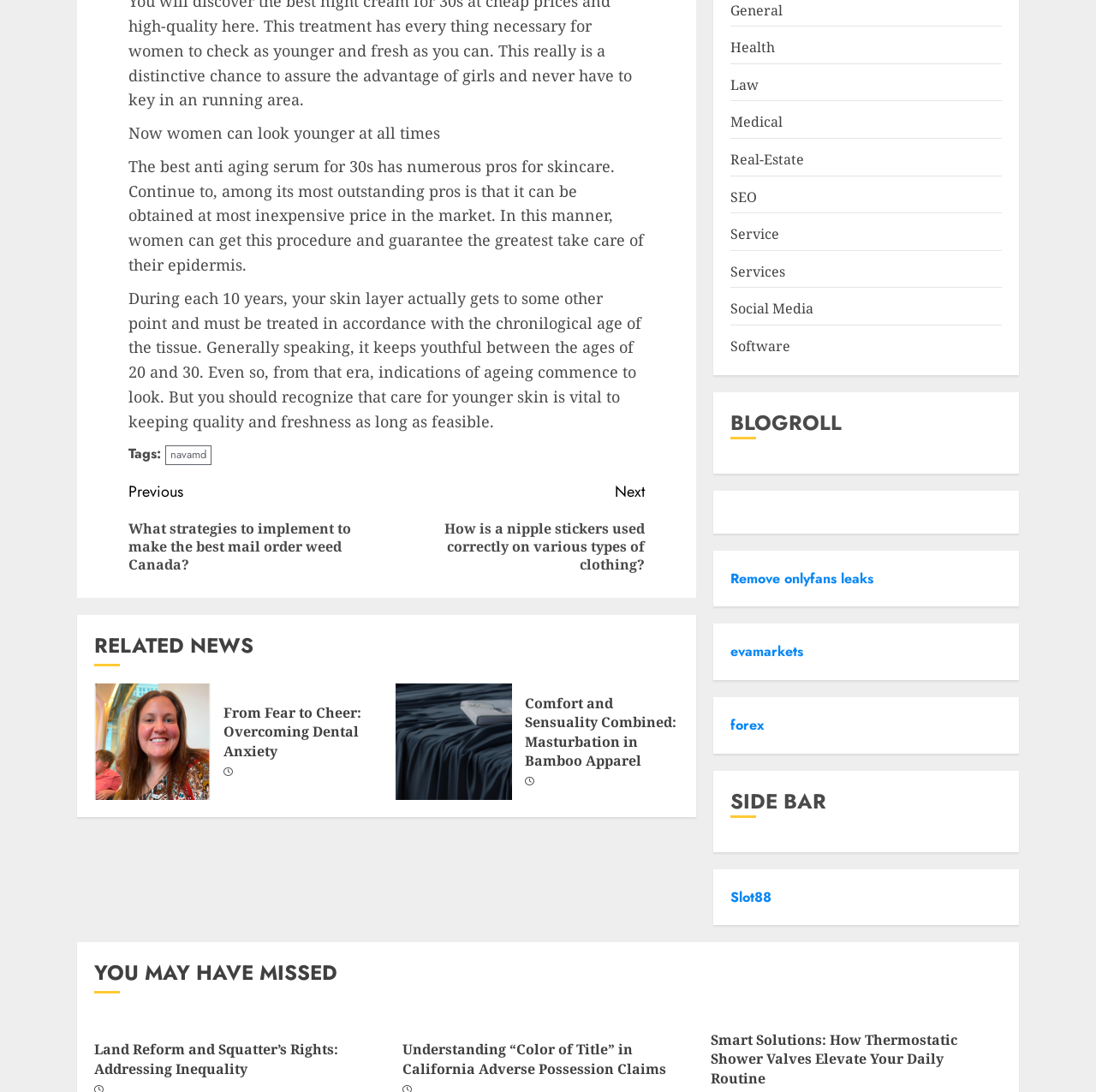What categories are listed in the sidebar?
Based on the image, answer the question with as much detail as possible.

The sidebar lists multiple categories, including General, Health, Law, Medical, Real-Estate, SEO, Service, Services, Social Media, and Software. These categories likely link to other articles or sections of the website.